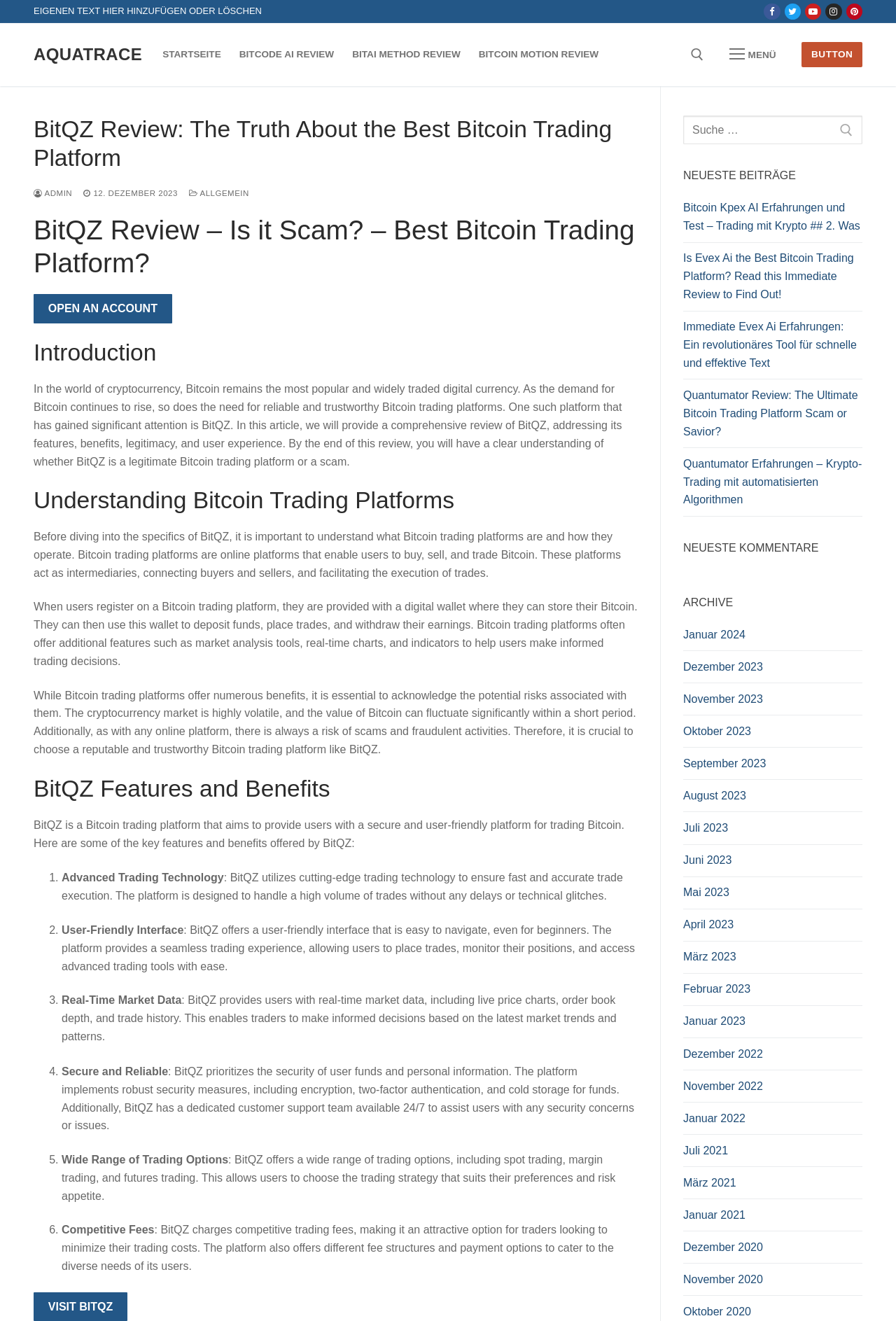Please determine the bounding box coordinates of the element's region to click for the following instruction: "Visit BitQZ".

[0.038, 0.984, 0.142, 0.993]